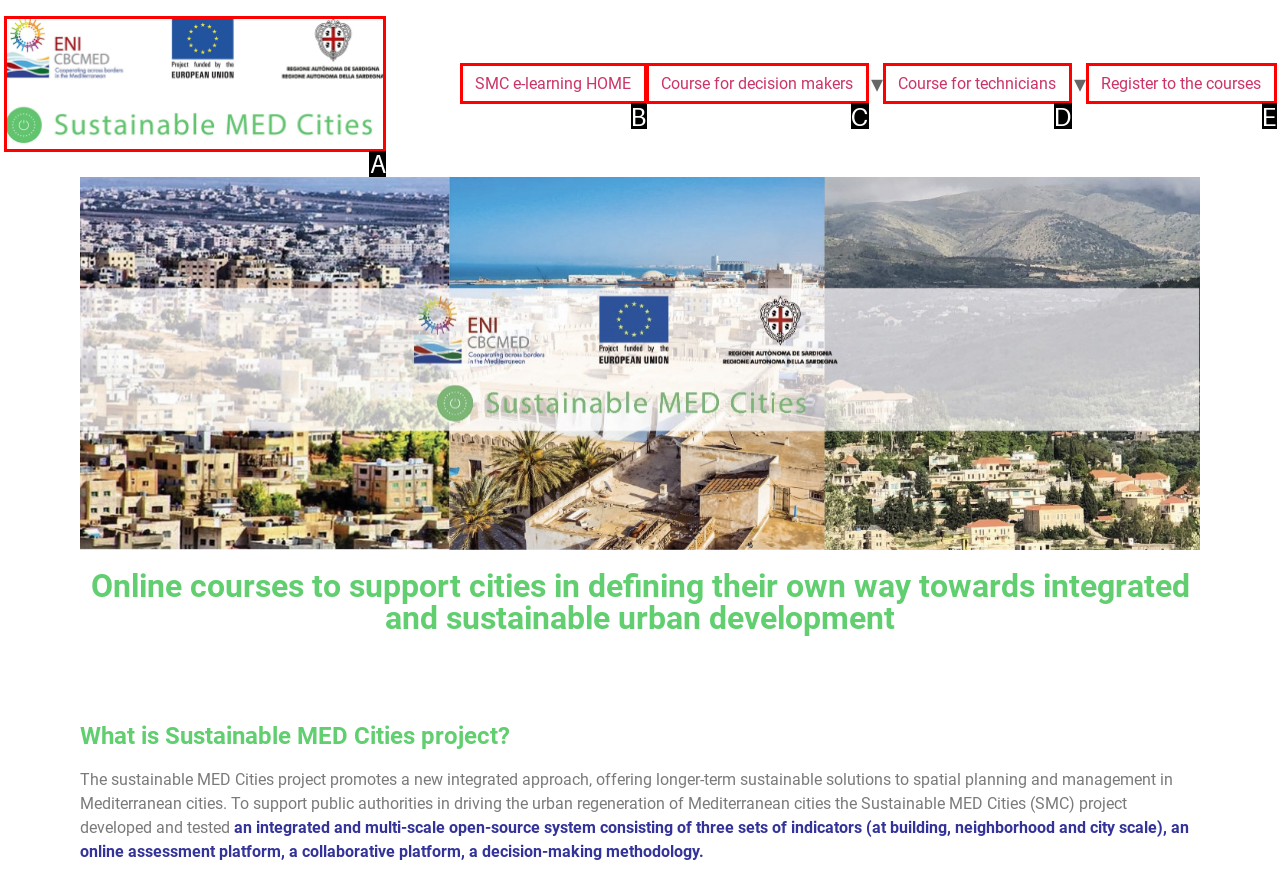Which UI element matches this description: Register to the courses?
Reply with the letter of the correct option directly.

E